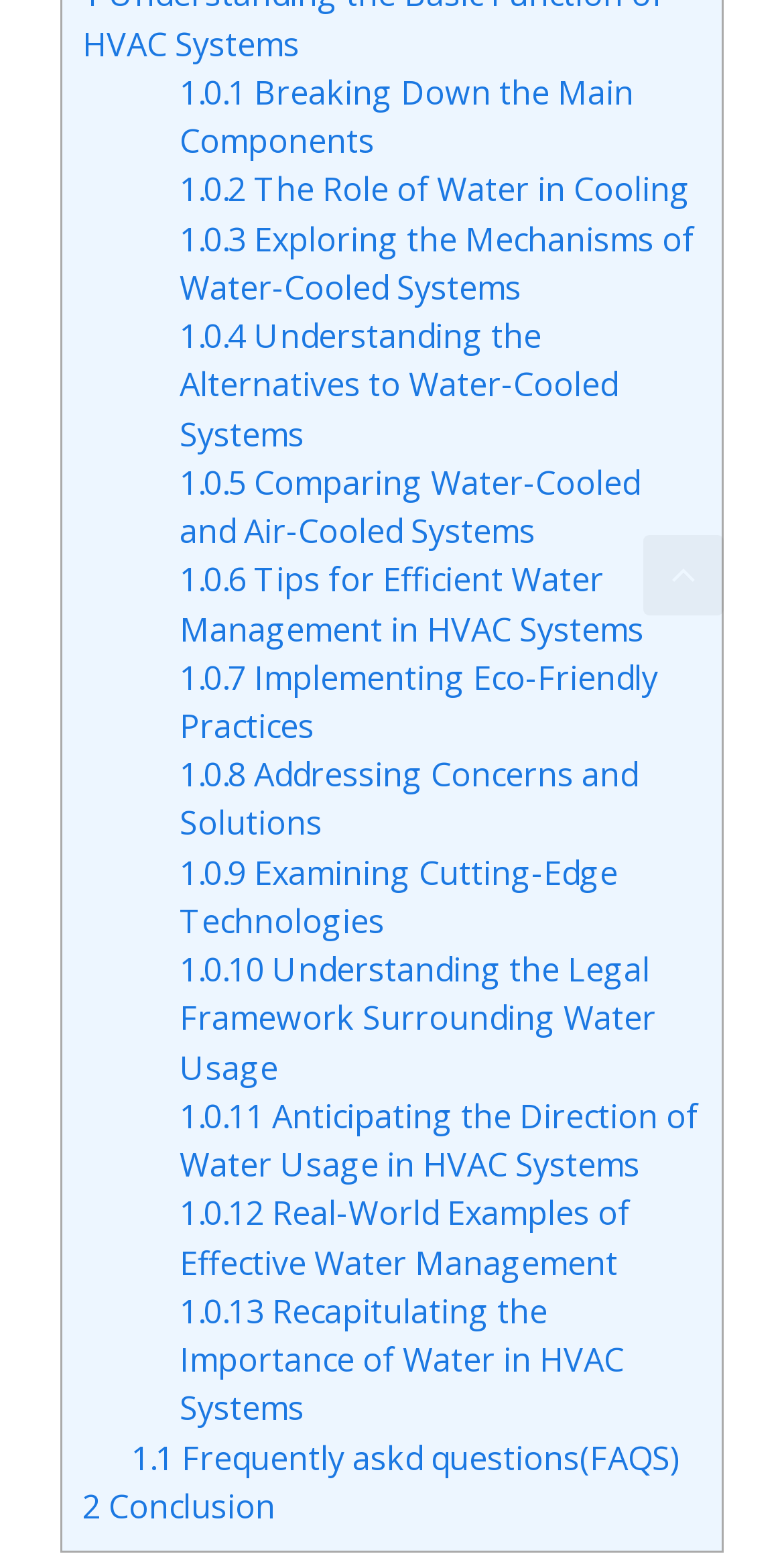What is the last link in the main section?
Answer the question with as much detail as you can, using the image as a reference.

I looked at the last link in the main section and found that it is '1.0.13 Recapitulating the Importance of Water in HVAC Systems'.